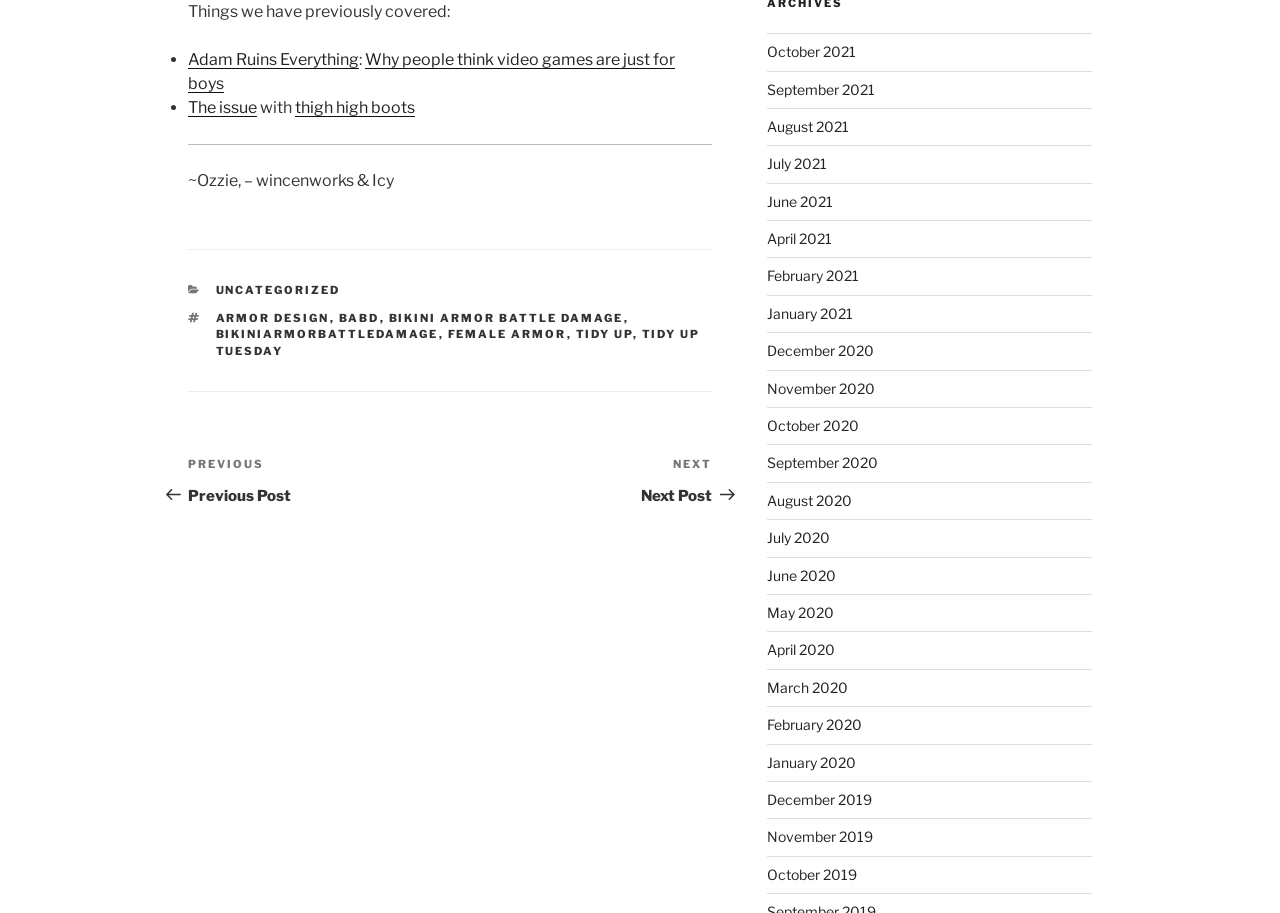Predict the bounding box coordinates for the UI element described as: "Next PostNext Next Post". The coordinates should be four float numbers between 0 and 1, presented as [left, top, right, bottom].

[0.352, 0.5, 0.556, 0.553]